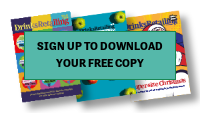Who is the target audience of the invitation?
From the screenshot, provide a brief answer in one word or phrase.

Individuals interested in drinks industry